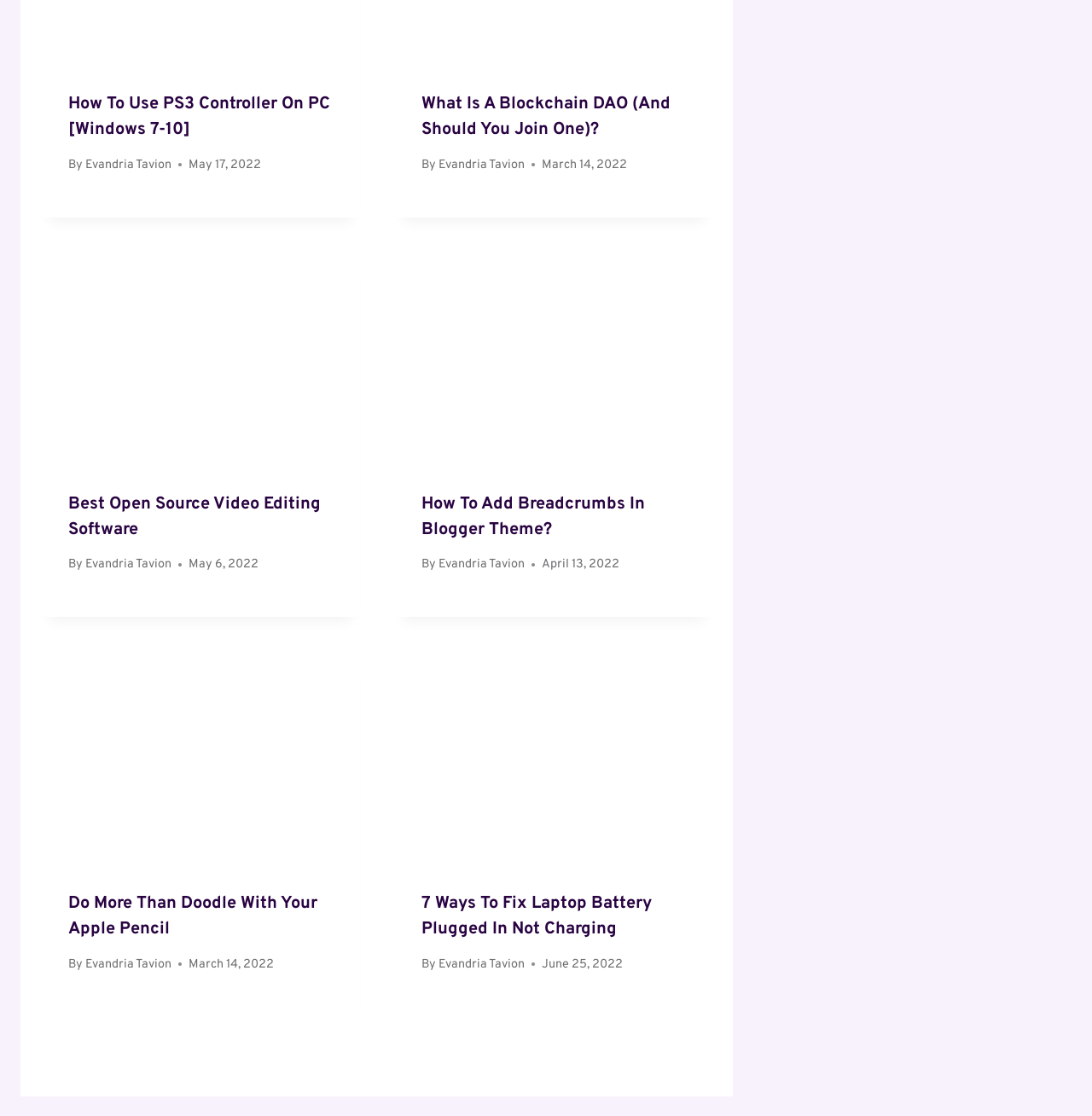Pinpoint the bounding box coordinates of the area that must be clicked to complete this instruction: "Click on the article about using PS3 controller on PC".

[0.062, 0.082, 0.304, 0.157]